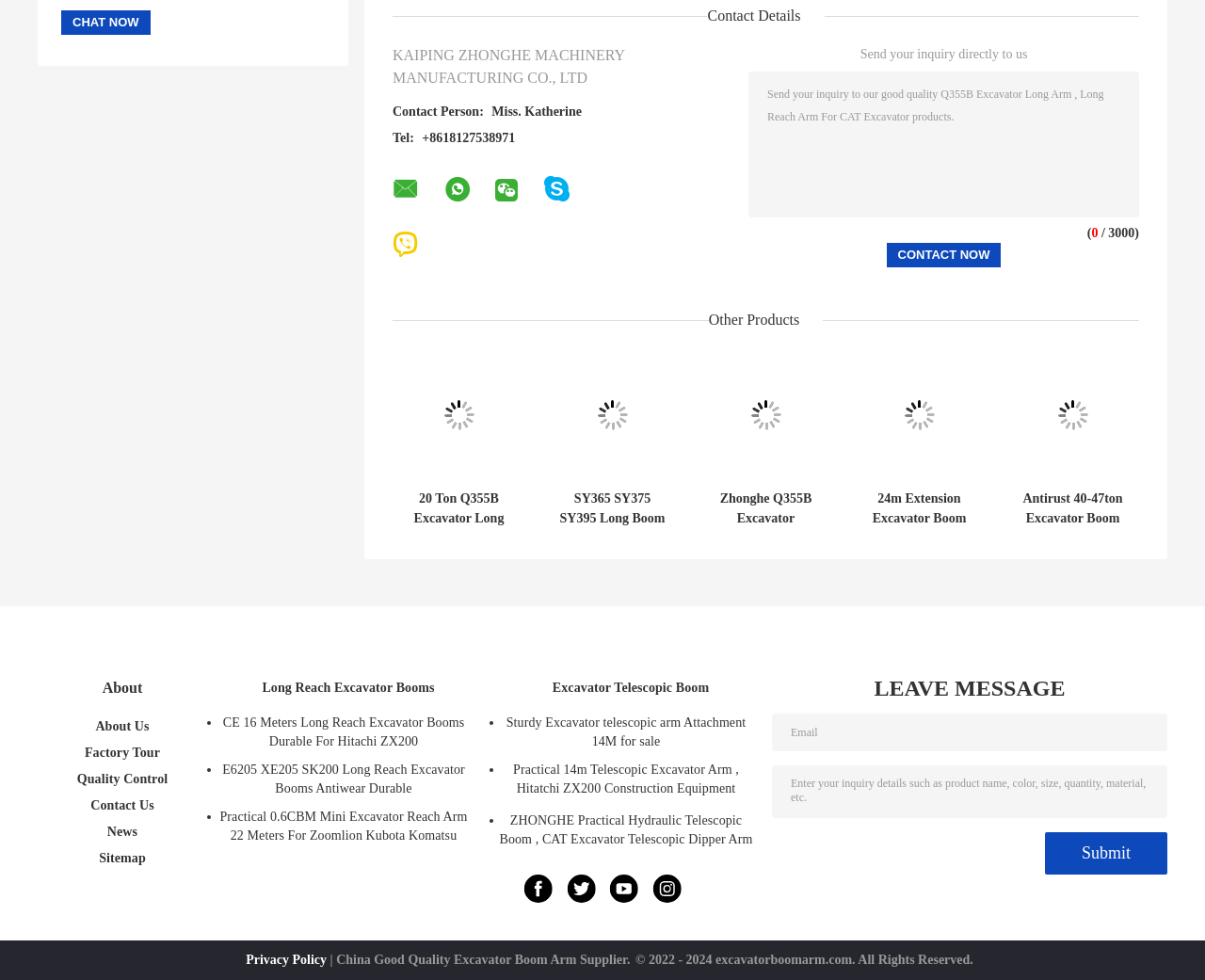Using the description: "value="Submit"", identify the bounding box of the corresponding UI element in the screenshot.

[0.867, 0.849, 0.969, 0.892]